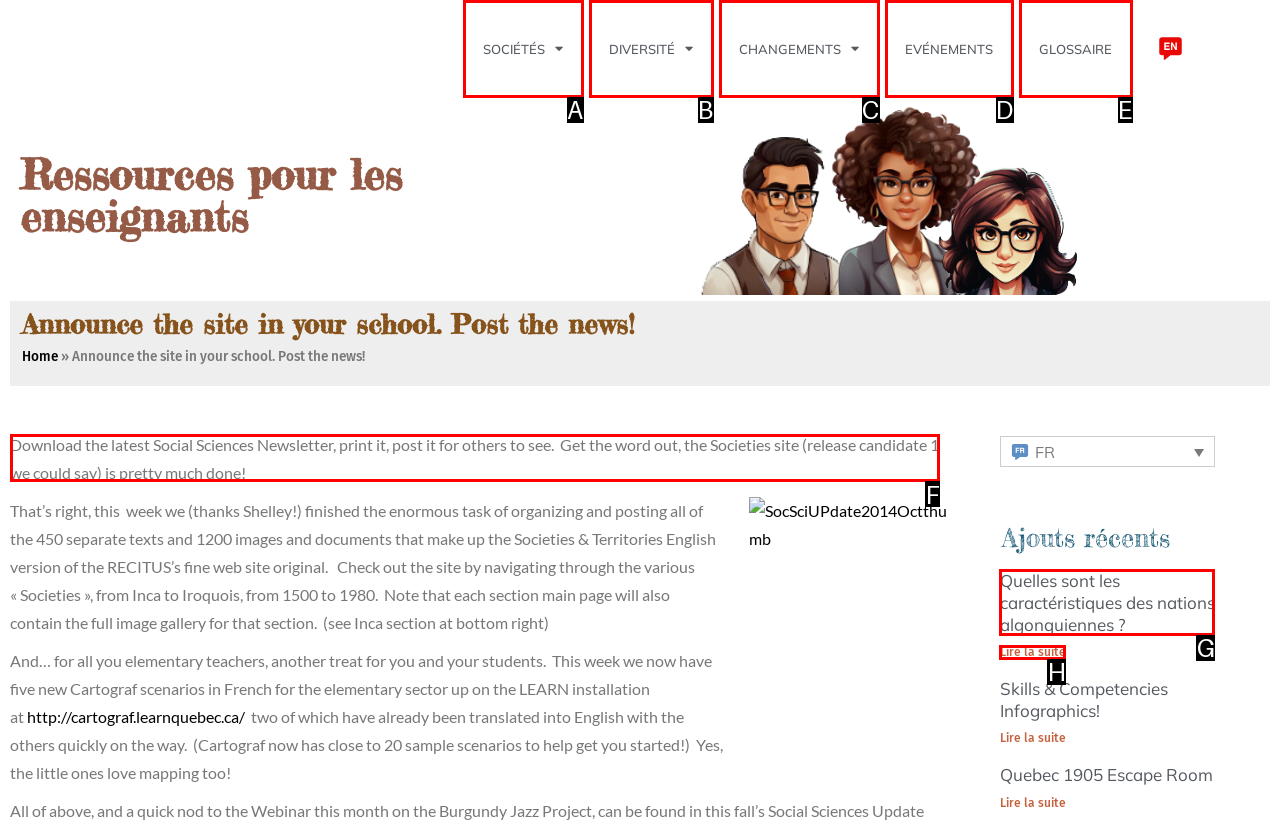Which option should I select to accomplish the task: Download the latest Social Sciences Newsletter? Respond with the corresponding letter from the given choices.

F